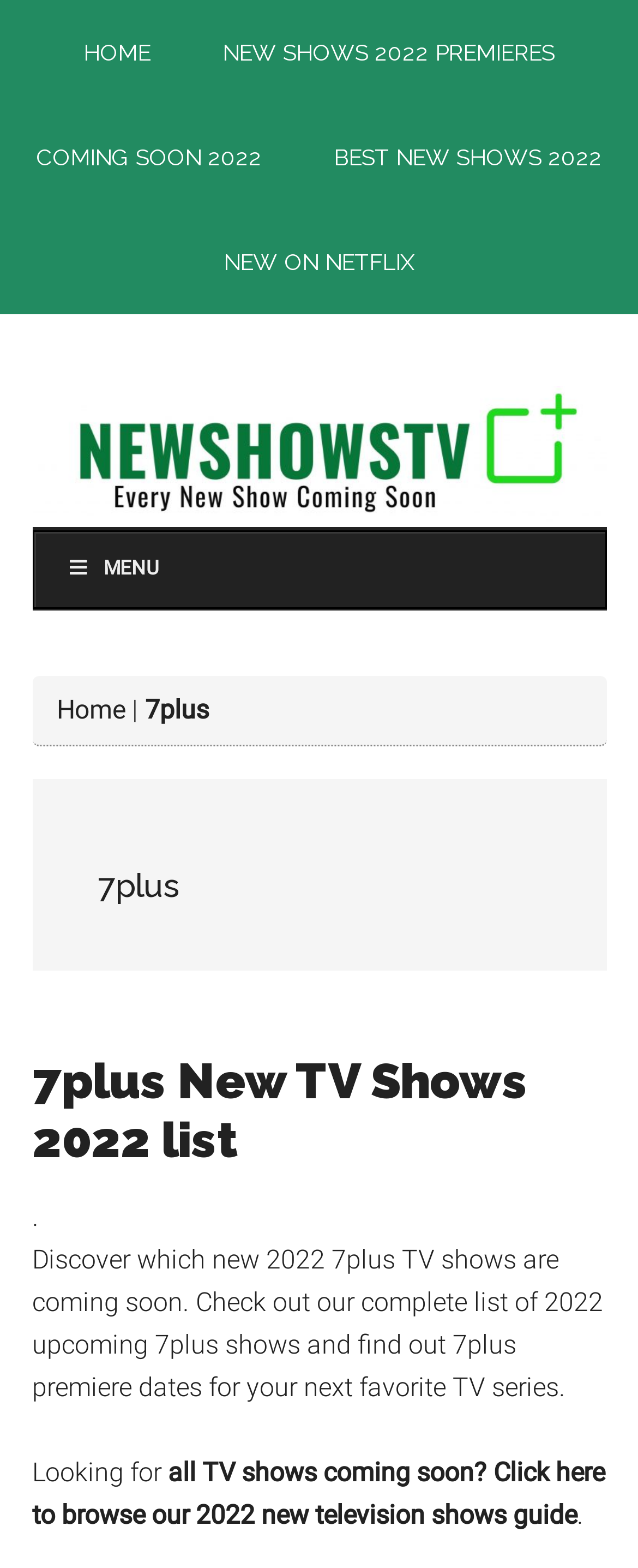Convey a detailed summary of the webpage, mentioning all key elements.

The webpage is about 7plus new TV shows coming in 2022 and beyond. At the top, there are three "Skip to" links, followed by a main navigation menu with five links: "HOME", "NEW SHOWS 2022 PREMIERES", "COMING SOON 2022", "BEST NEW SHOWS 2022", and "NEW ON NETFLIX". Below the main navigation menu, there is a prominent link "New Shows TV" that takes up most of the width.

On the left side, there is a secondary navigation menu with a "MENU" label, followed by a "Home" link and the "7plus" logo. Above the main content area, there is a heading "7plus" and a subheading "7plus New TV Shows 2022 list". 

The main content area starts with a brief introduction to the webpage, which explains that it lists new 2022 7plus TV shows and their premiere dates. Below the introduction, there is a call-to-action text "Looking for all TV shows coming soon?" with a link to browse the 2022 new television shows guide.